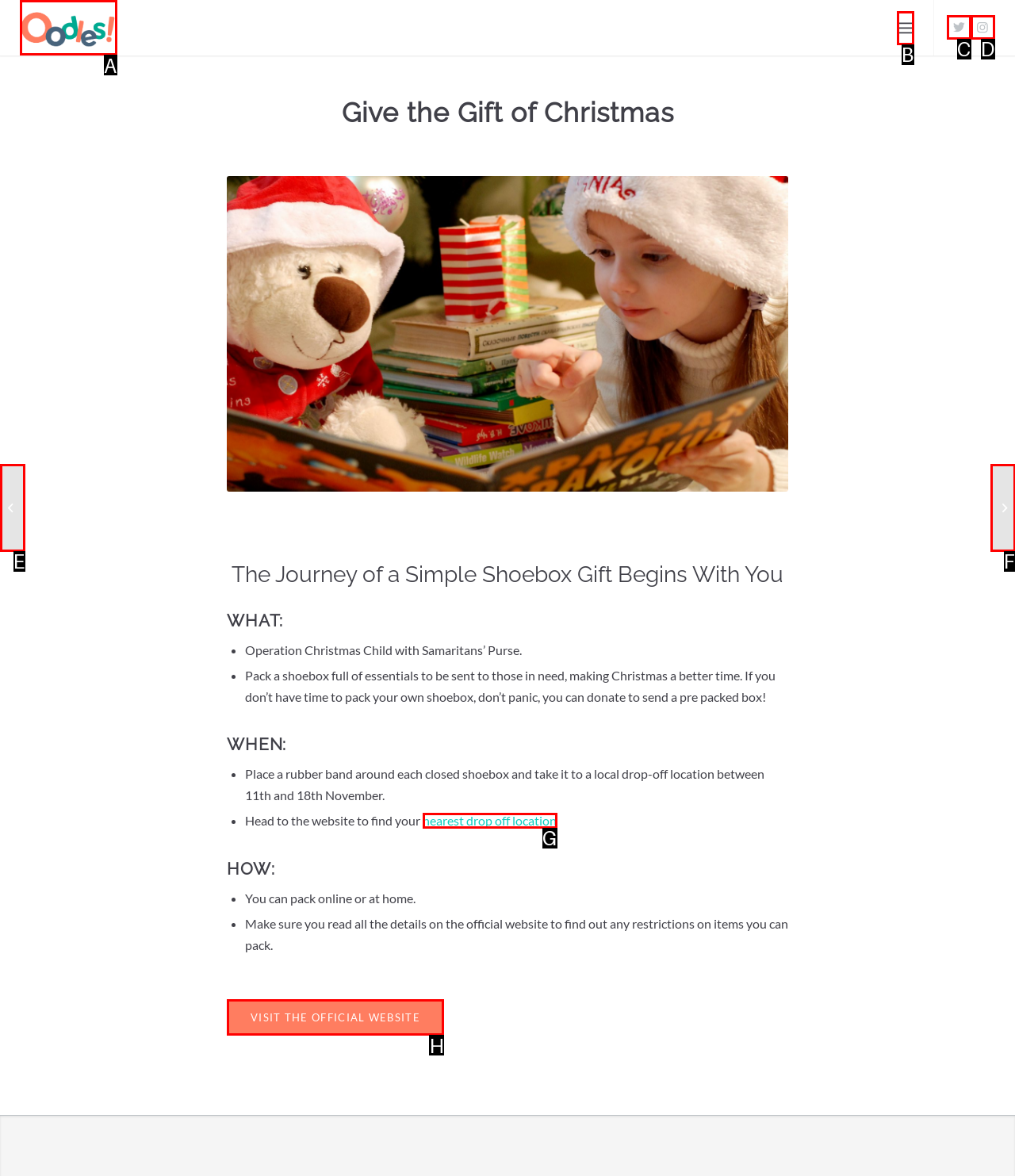From the available options, which lettered element should I click to complete this task: Click on Oodles?

A